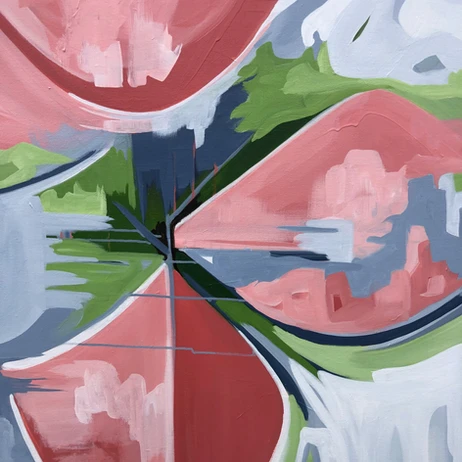Describe the image with as much detail as possible.

The image titled "Oregon Spring 2" showcases an abstract painting filled with vibrant colors and dynamic shapes. The composition features large, soft-edged forms in shades of pink and green against a backdrop of lighter greens and whites, creating a sense of depth and movement. The design suggests a natural landscape, possibly evoking themes of springtime renewal and blossoming beauty. The artist skillfully blends colors to evoke emotion and invite viewers to immerse themselves in the artistic interpretation of nature.